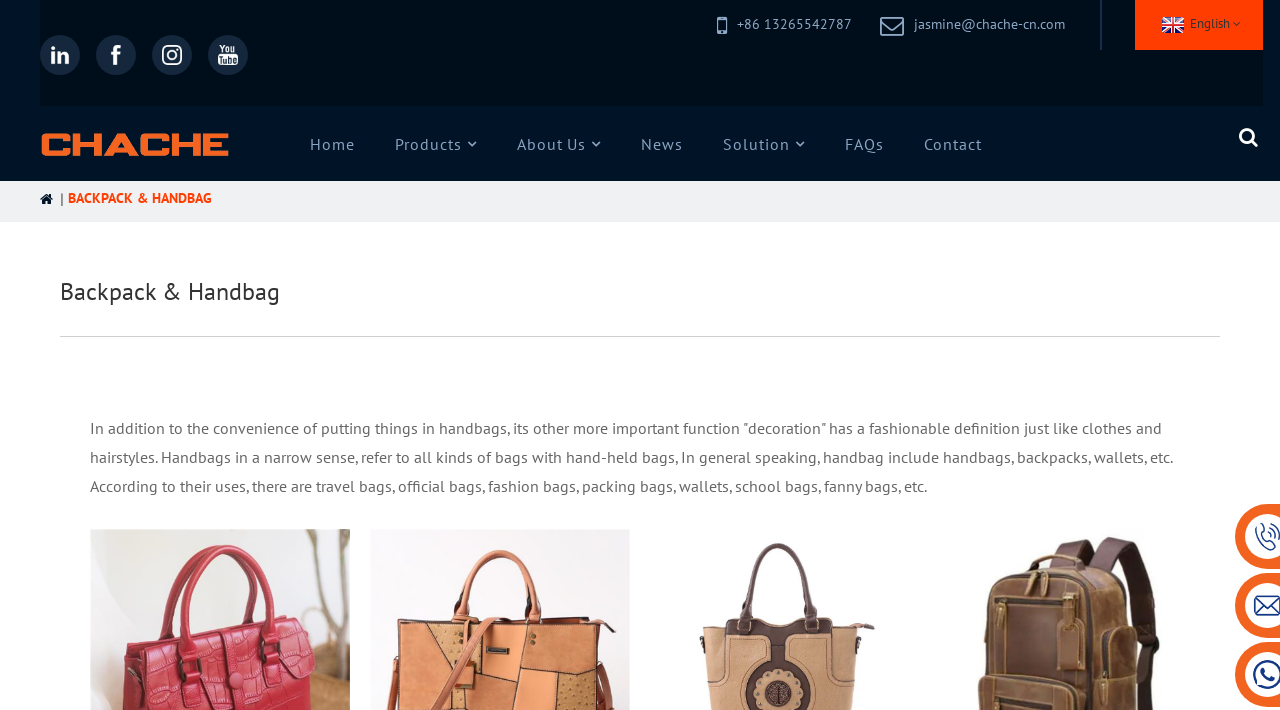What is the email address?
Using the image, provide a detailed and thorough answer to the question.

I found the email address by looking at the link with the email address format, which is 'jasmine@chache-cn.com'.